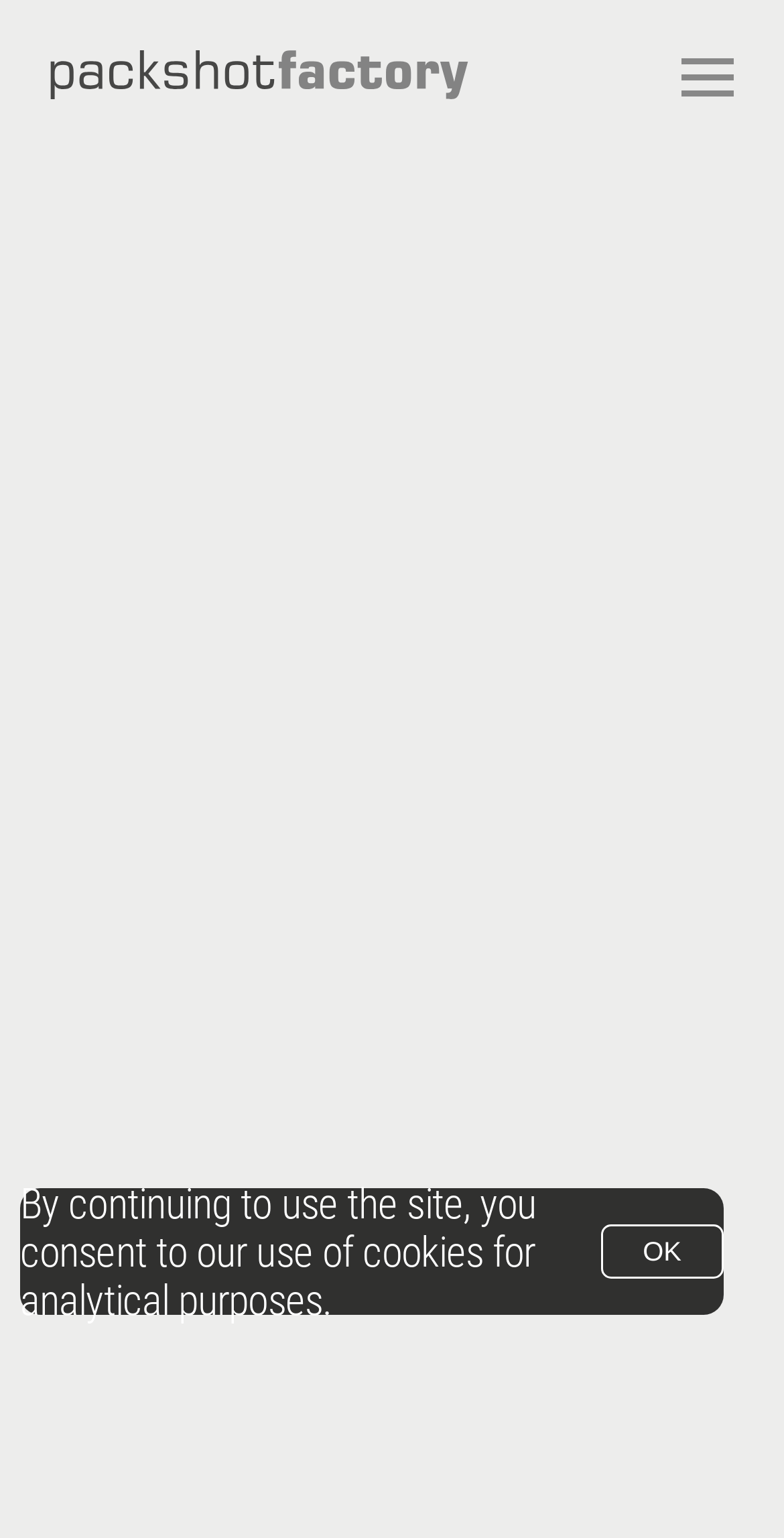Find the coordinates for the bounding box of the element with this description: "Don’t Forget Health Insurance".

None